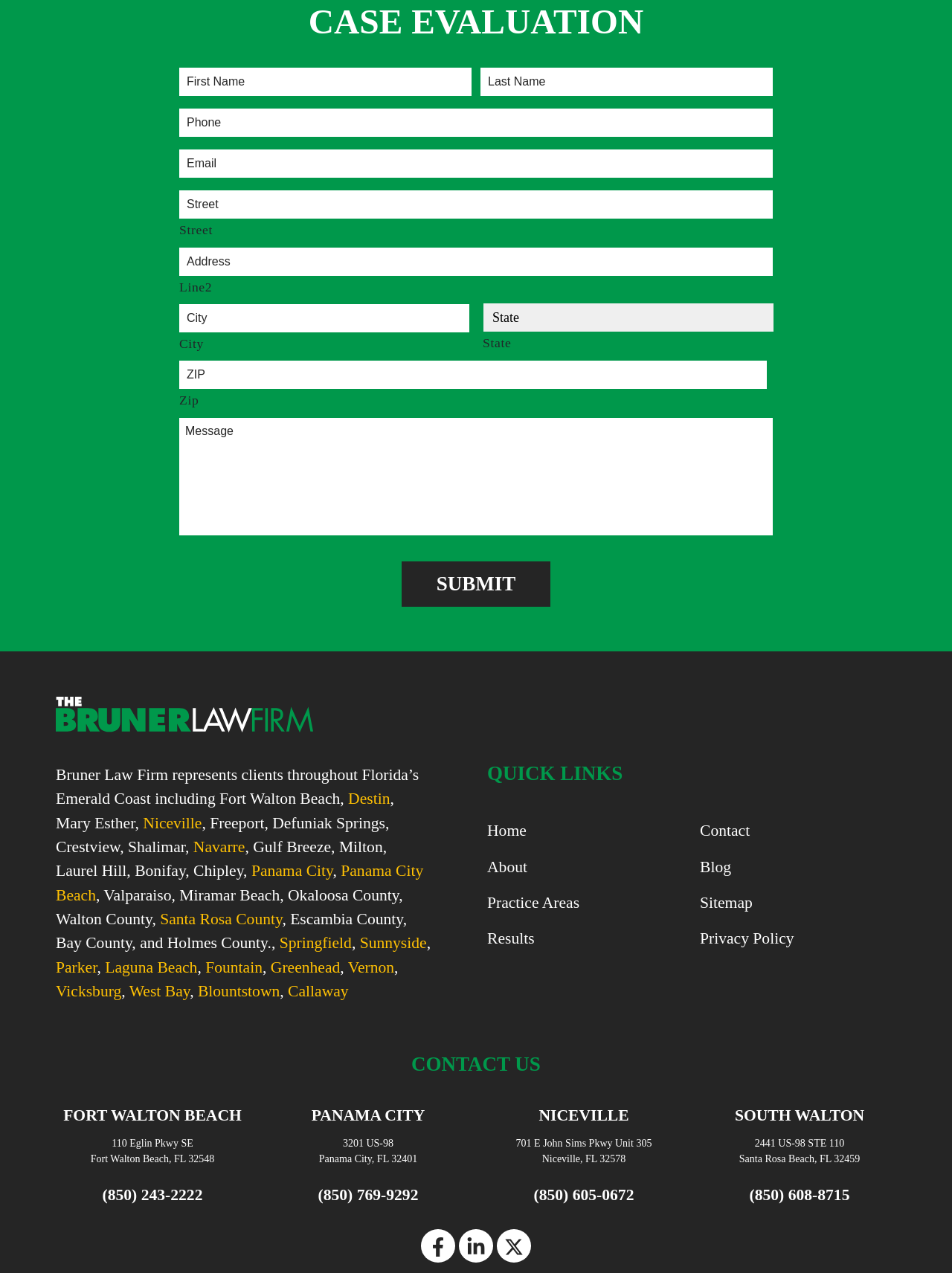Show me the bounding box coordinates of the clickable region to achieve the task as per the instruction: "Read more about the author".

None